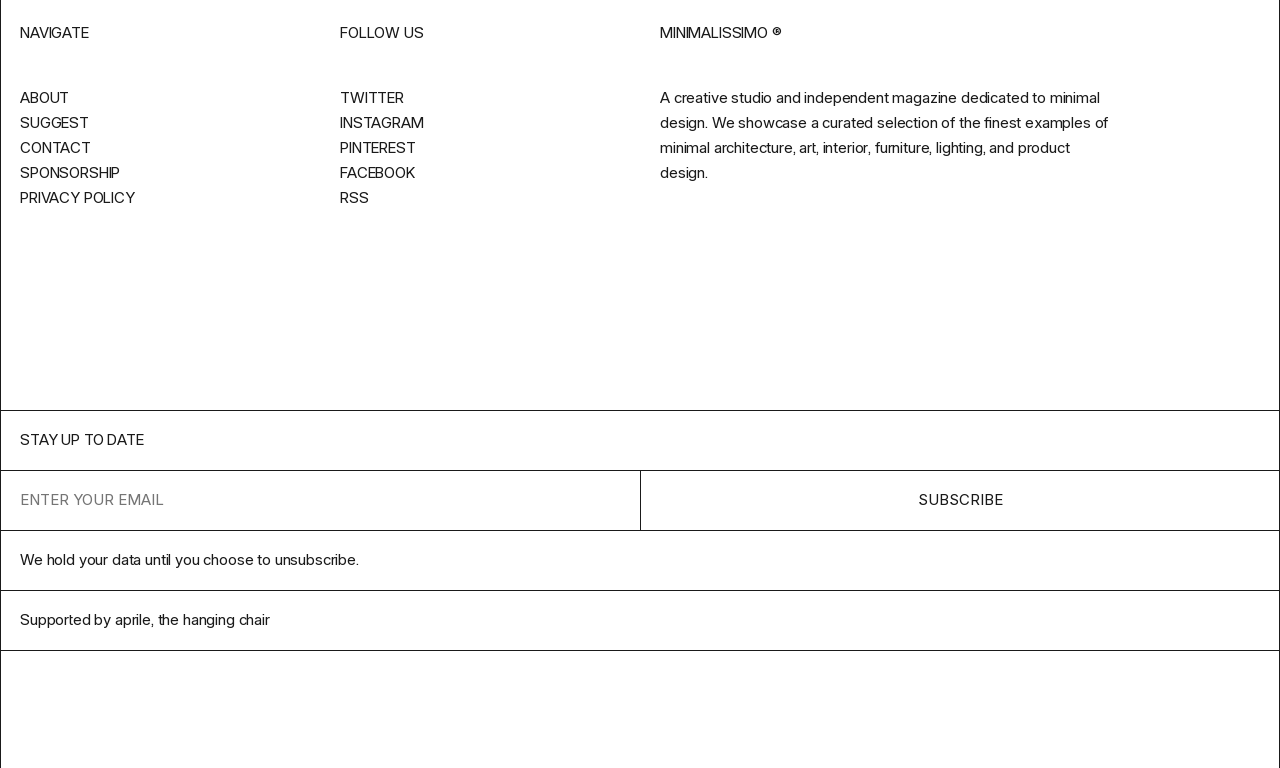Please specify the bounding box coordinates of the clickable region to carry out the following instruction: "Subscribe to the newsletter". The coordinates should be four float numbers between 0 and 1, in the format [left, top, right, bottom].

[0.5, 0.612, 1.0, 0.69]